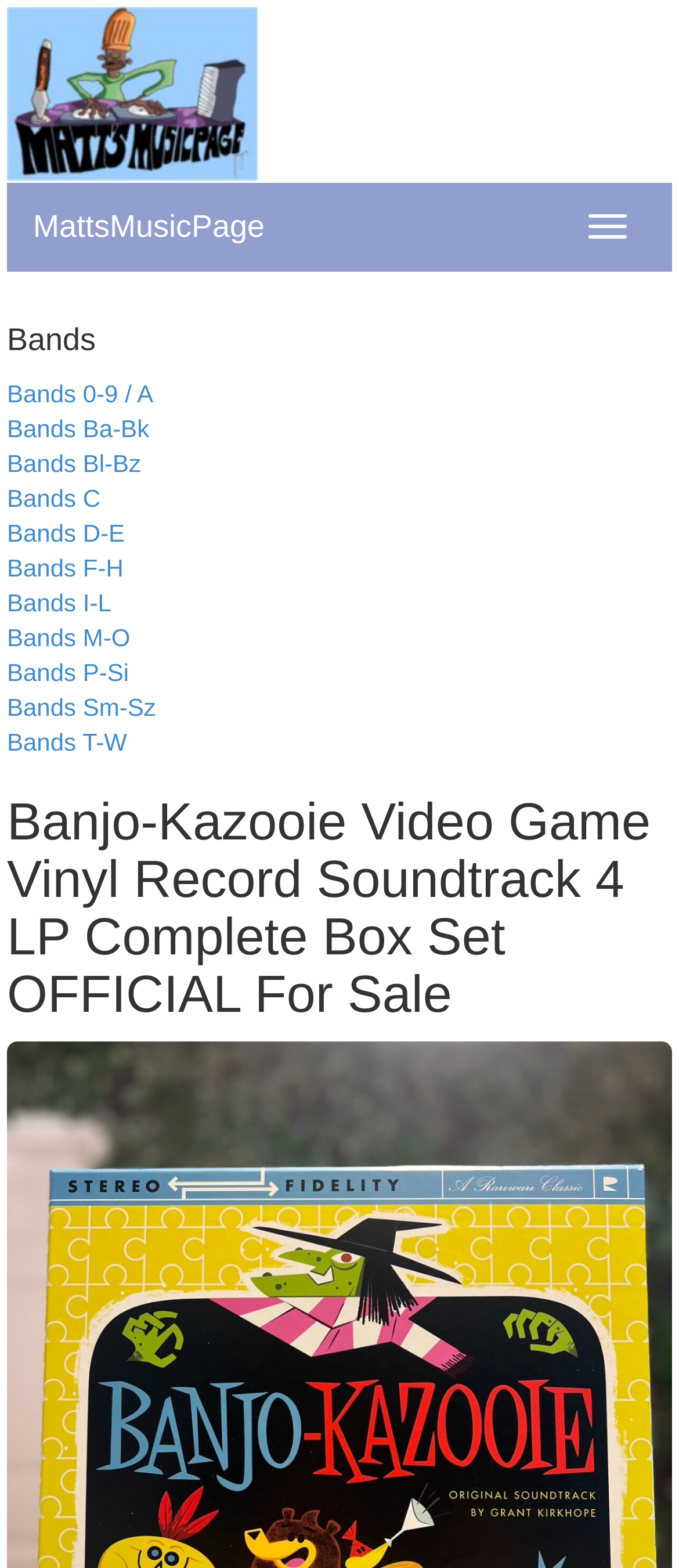Show the bounding box coordinates of the region that should be clicked to follow the instruction: "Click the toggle navigation button."

[0.838, 0.126, 0.951, 0.163]